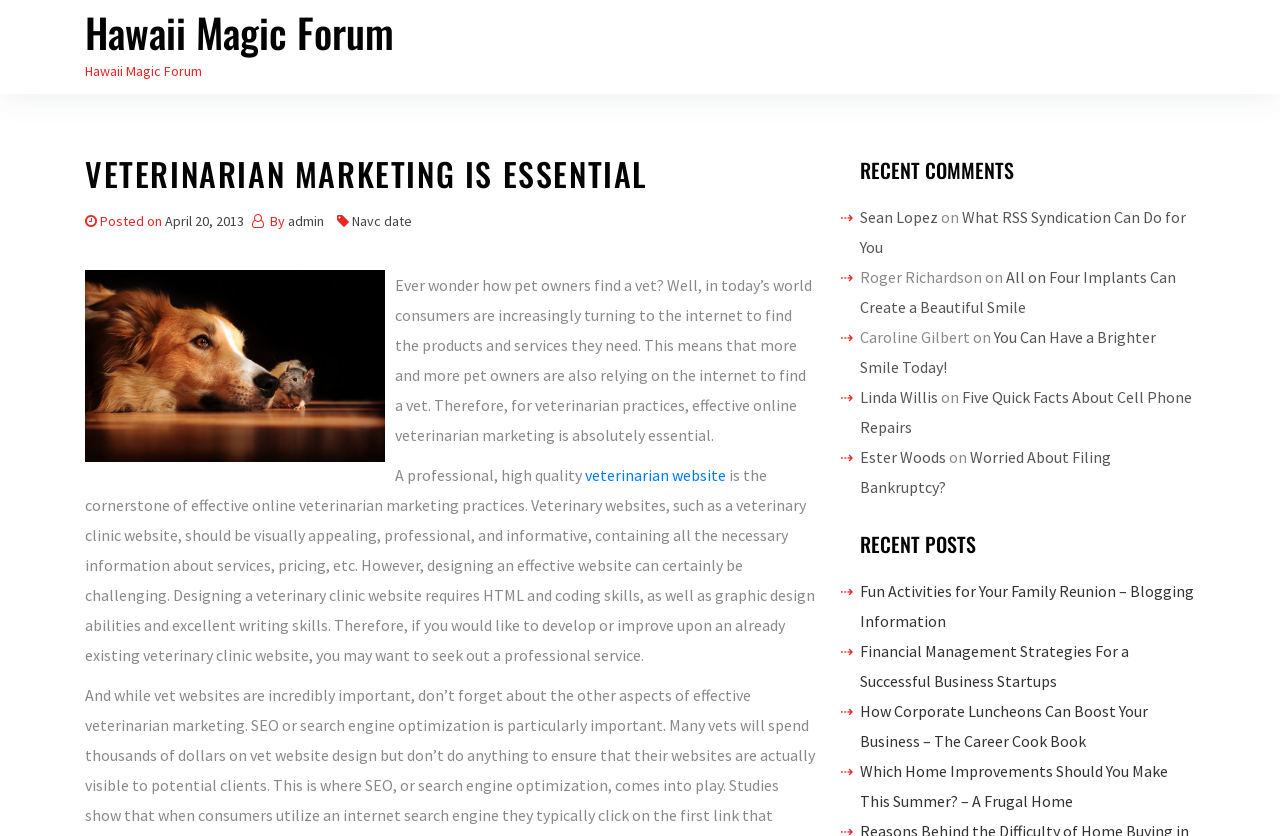Find the bounding box coordinates for the area you need to click to carry out the instruction: "Visit the 'April 20, 2013' post". The coordinates should be four float numbers between 0 and 1, indicated as [left, top, right, bottom].

[0.129, 0.254, 0.191, 0.275]